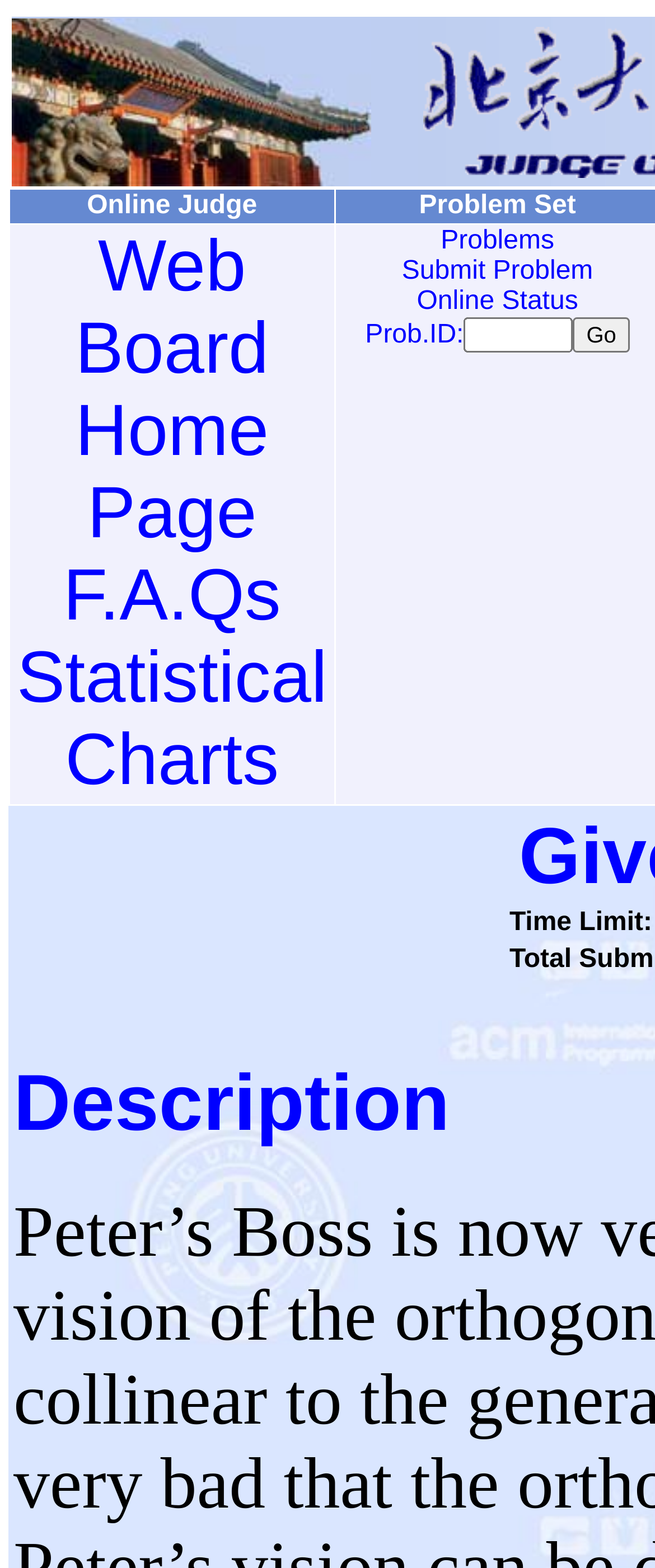Give the bounding box coordinates for this UI element: "Problems". The coordinates should be four float numbers between 0 and 1, arranged as [left, top, right, bottom].

[0.673, 0.145, 0.846, 0.163]